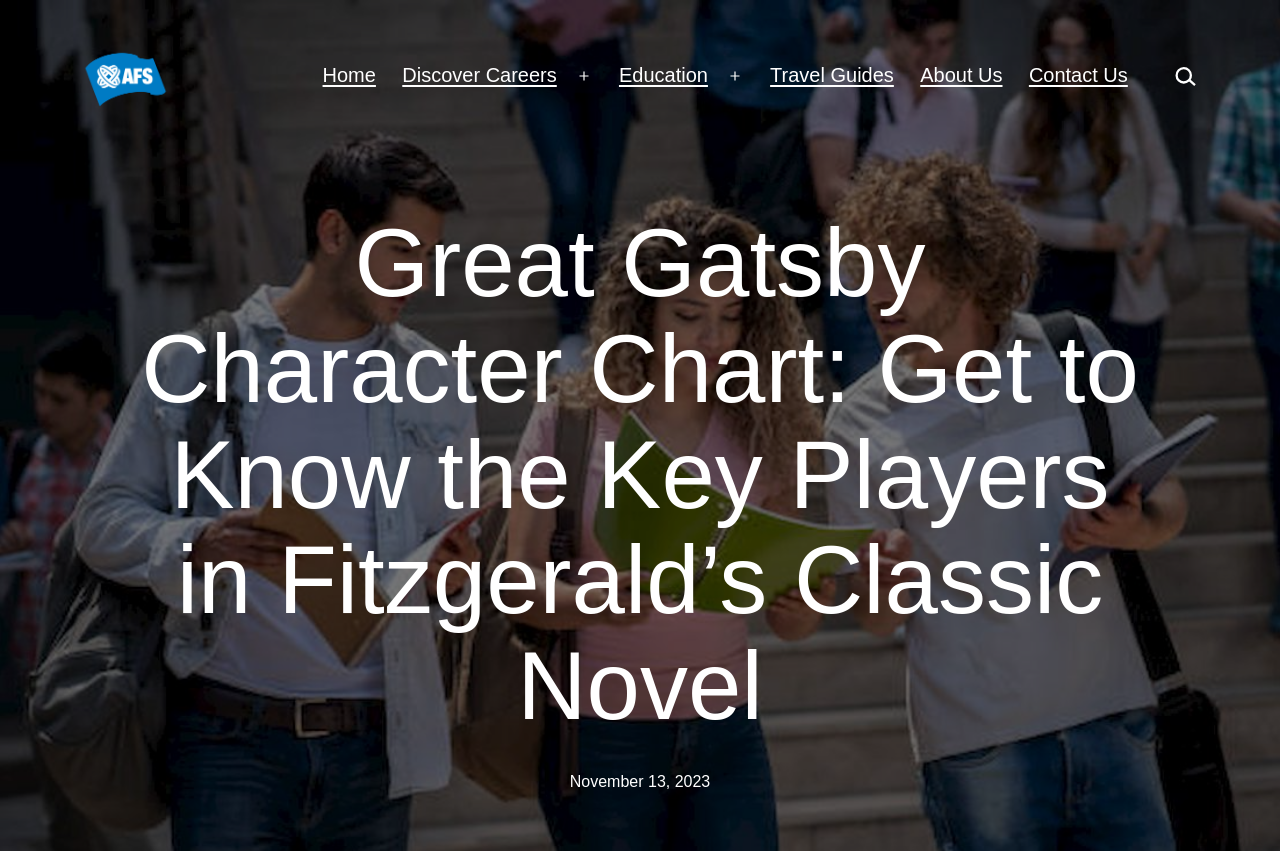Look at the image and answer the question in detail:
What is the name of the organization associated with the link 'AFS'?

The link 'AFS' is located near the link 'AFS Programs', suggesting that 'AFS' is an abbreviation for 'AFS Programs', which is likely the name of an organization.